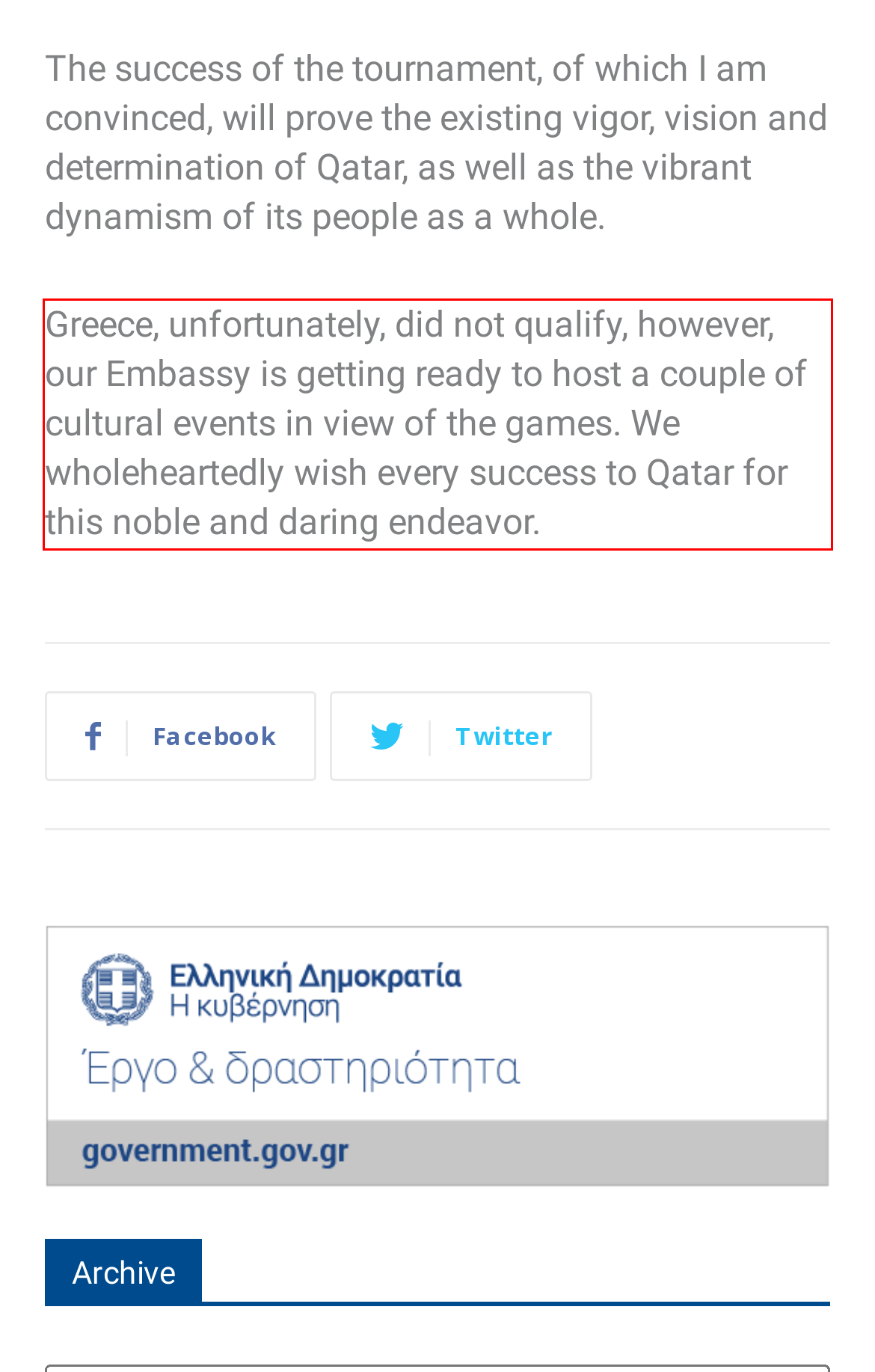There is a screenshot of a webpage with a red bounding box around a UI element. Please use OCR to extract the text within the red bounding box.

Greece, unfortunately, did not qualify, however, our Embassy is getting ready to host a couple of cultural events in view of the games. We wholeheartedly wish every success to Qatar for this noble and daring endeavor.